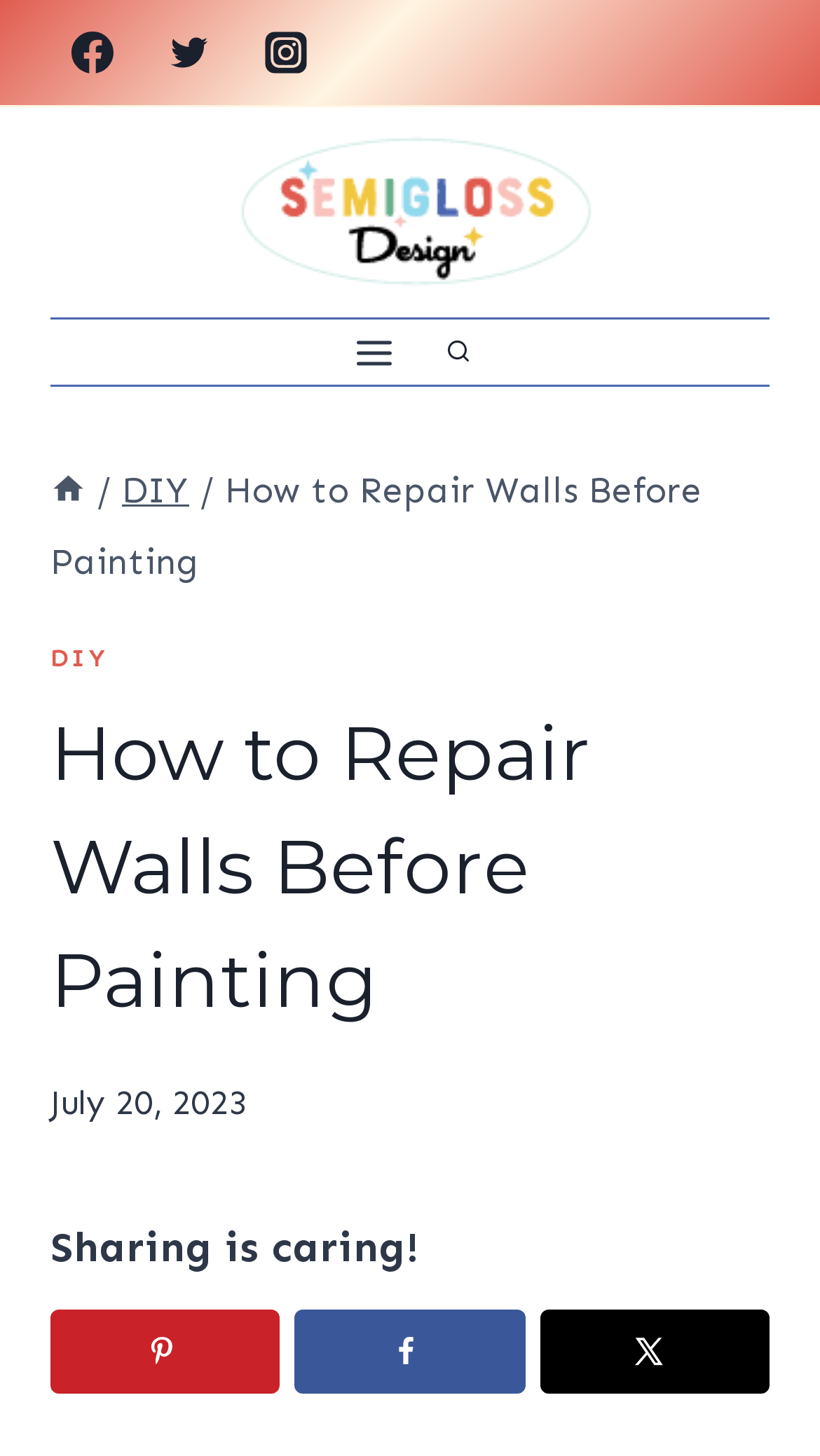Use a single word or phrase to answer the question:
How many social media platforms are available for sharing?

3